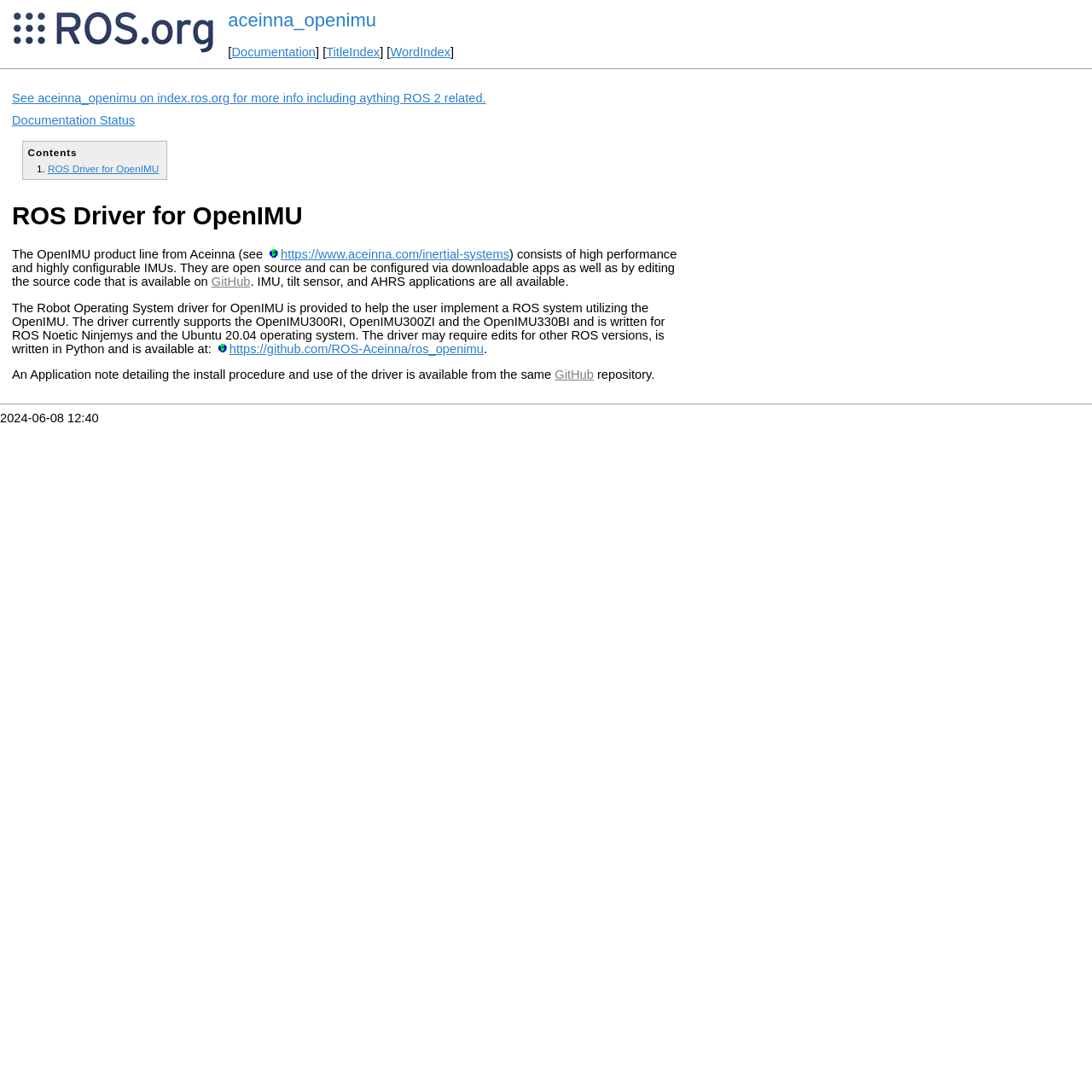Find the bounding box coordinates for the HTML element specified by: "aceinna_openimu".

[0.209, 0.009, 0.345, 0.028]